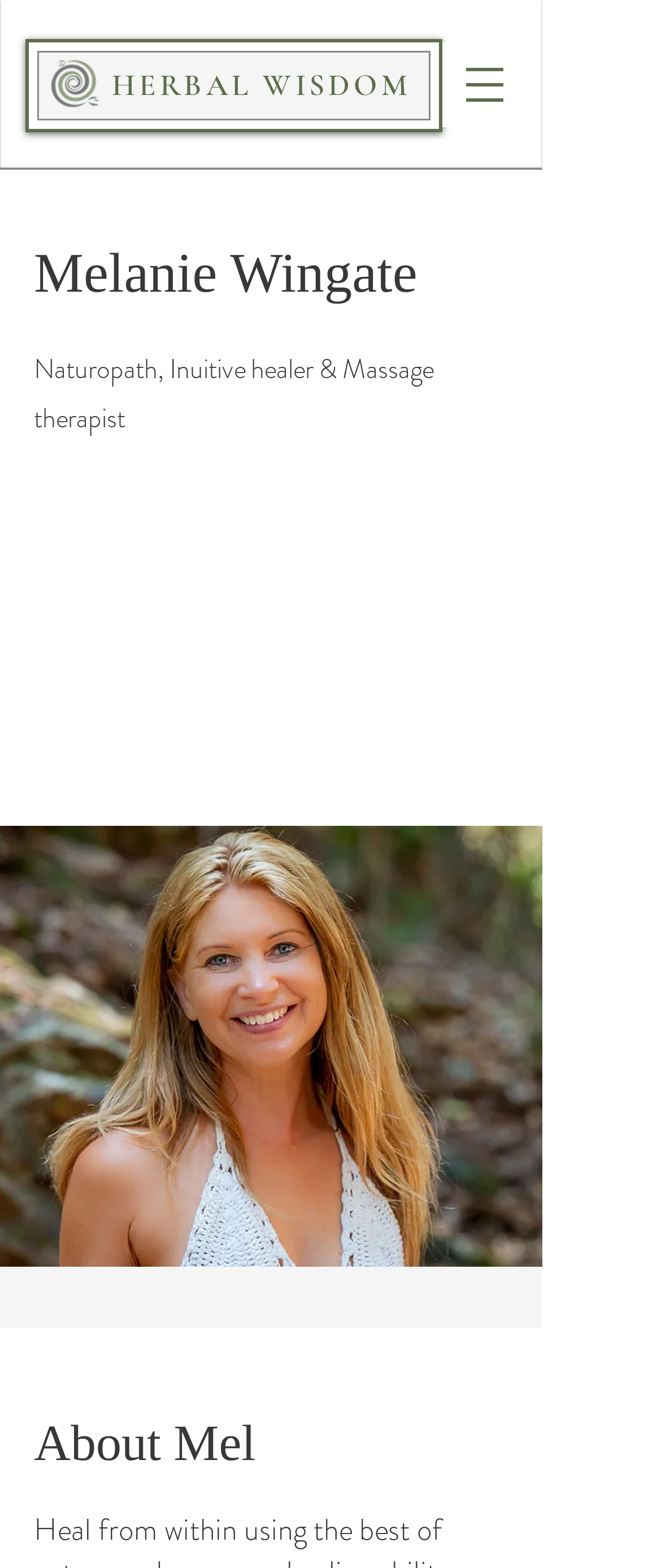Using the image as a reference, answer the following question in as much detail as possible:
What is the purpose of the button on the top right corner?

The button on the top right corner has a description 'Open navigation menu' which indicates its purpose is to open the navigation menu.